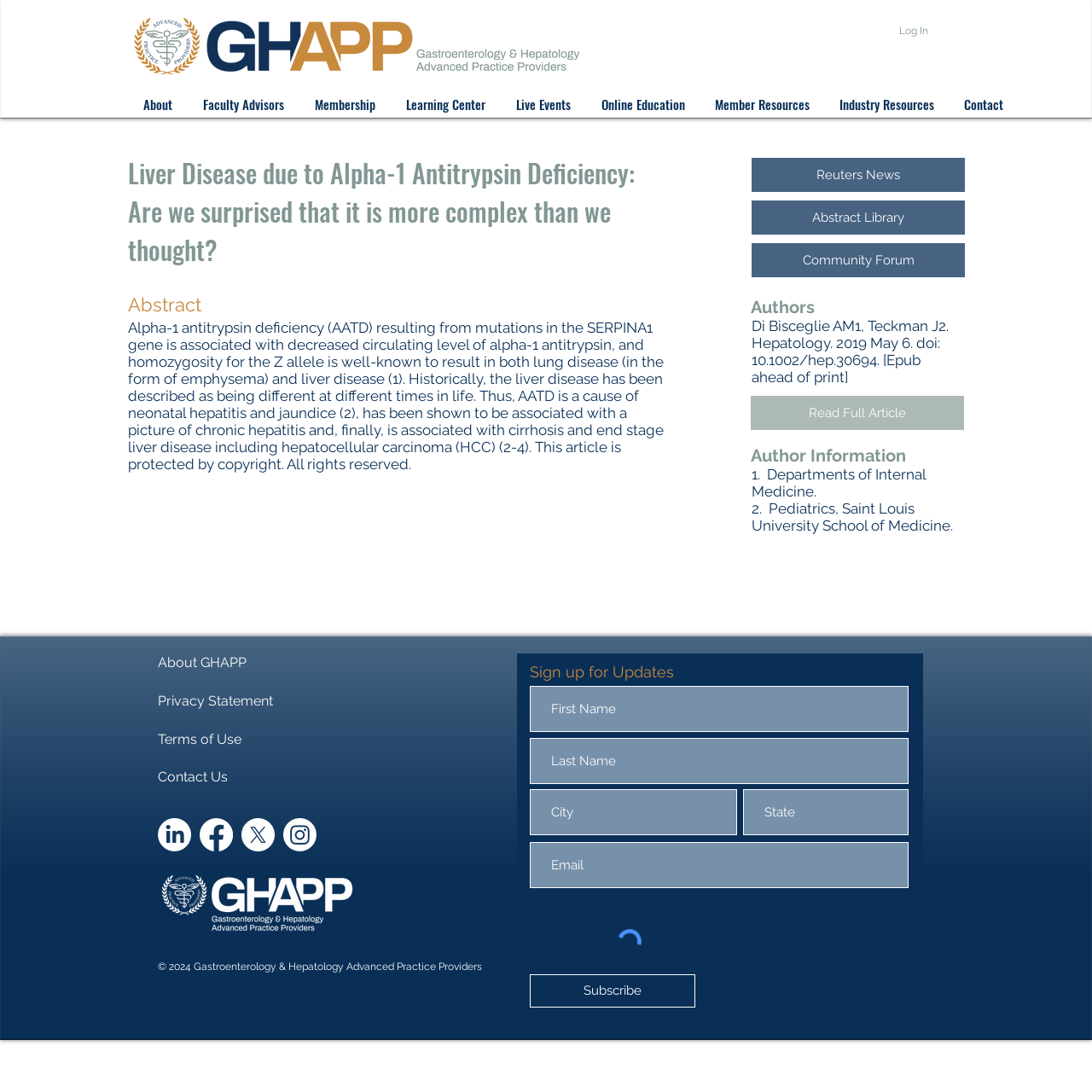Show the bounding box coordinates of the region that should be clicked to follow the instruction: "Contact Us."

[0.145, 0.704, 0.209, 0.719]